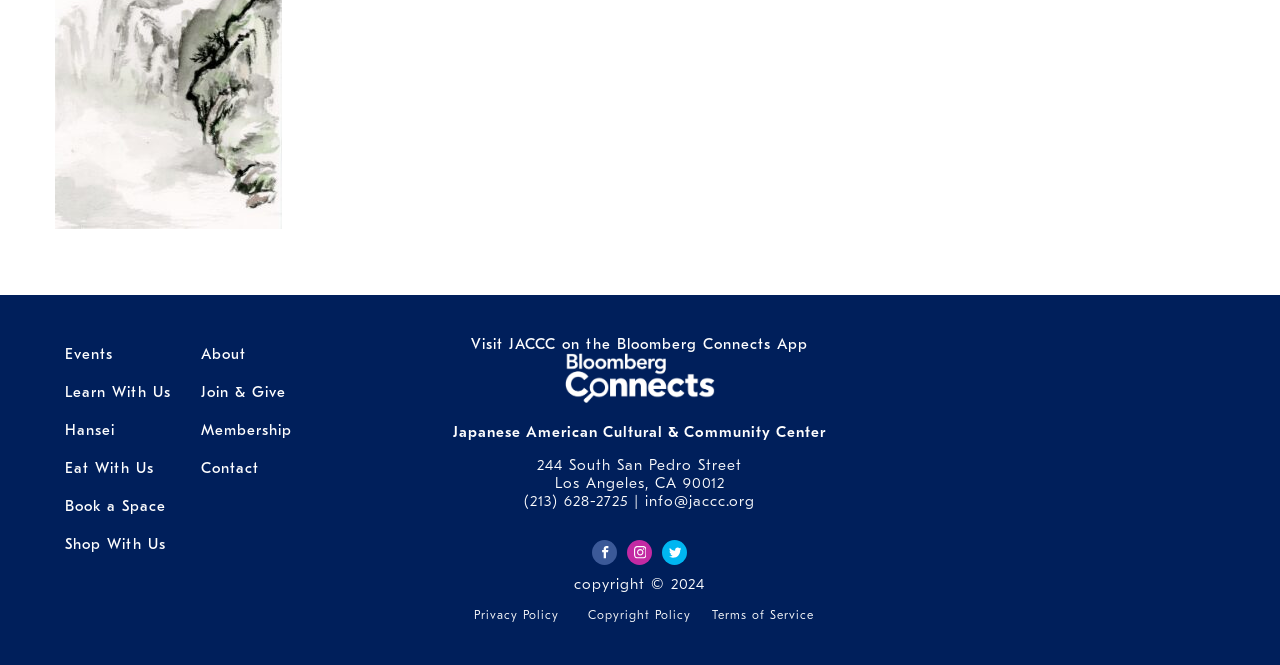Please determine the bounding box coordinates of the clickable area required to carry out the following instruction: "Visit JACCC on the Bloomberg Connects App". The coordinates must be four float numbers between 0 and 1, represented as [left, top, right, bottom].

[0.368, 0.503, 0.632, 0.606]